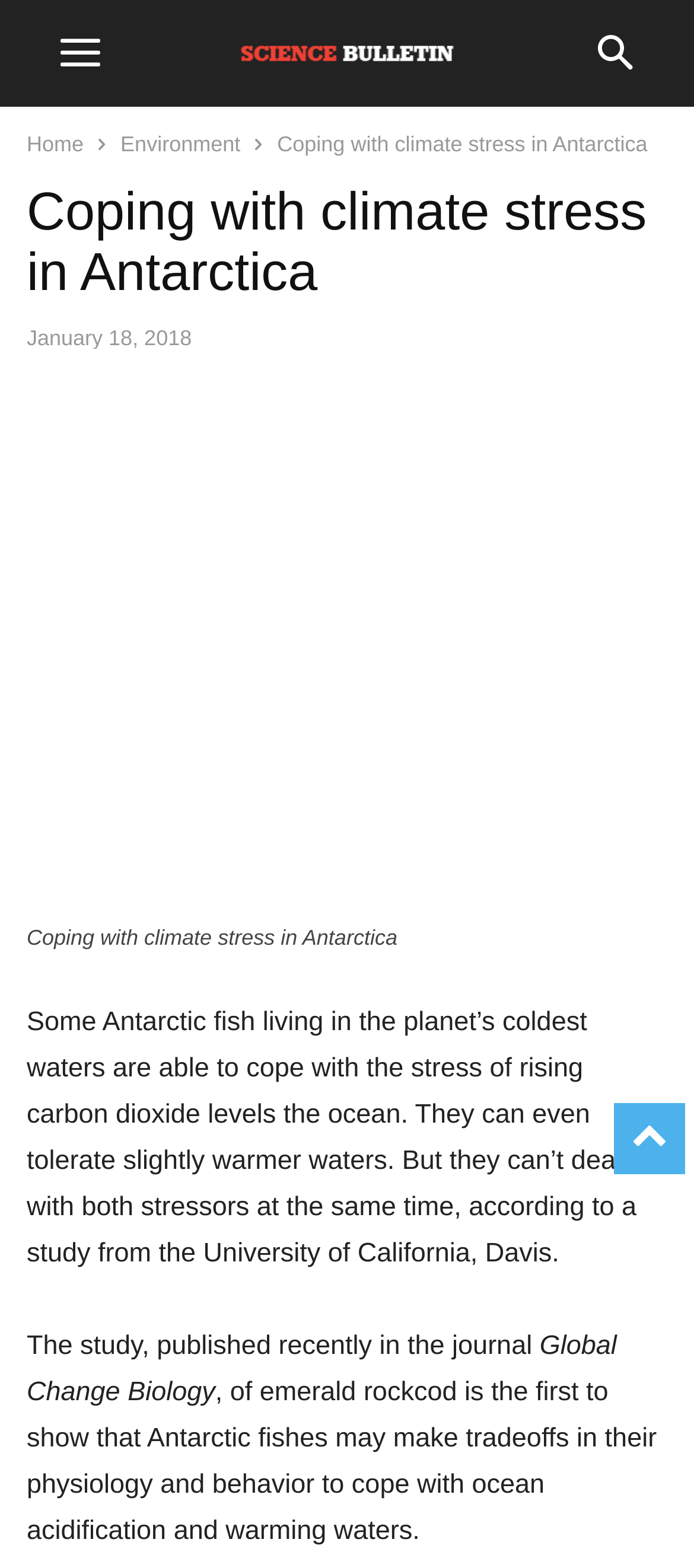Please examine the image and provide a detailed answer to the question: What is the name of the journal where the study was published?

I found the answer by reading the text below the figure, which mentions the journal 'Global Change Biology'.